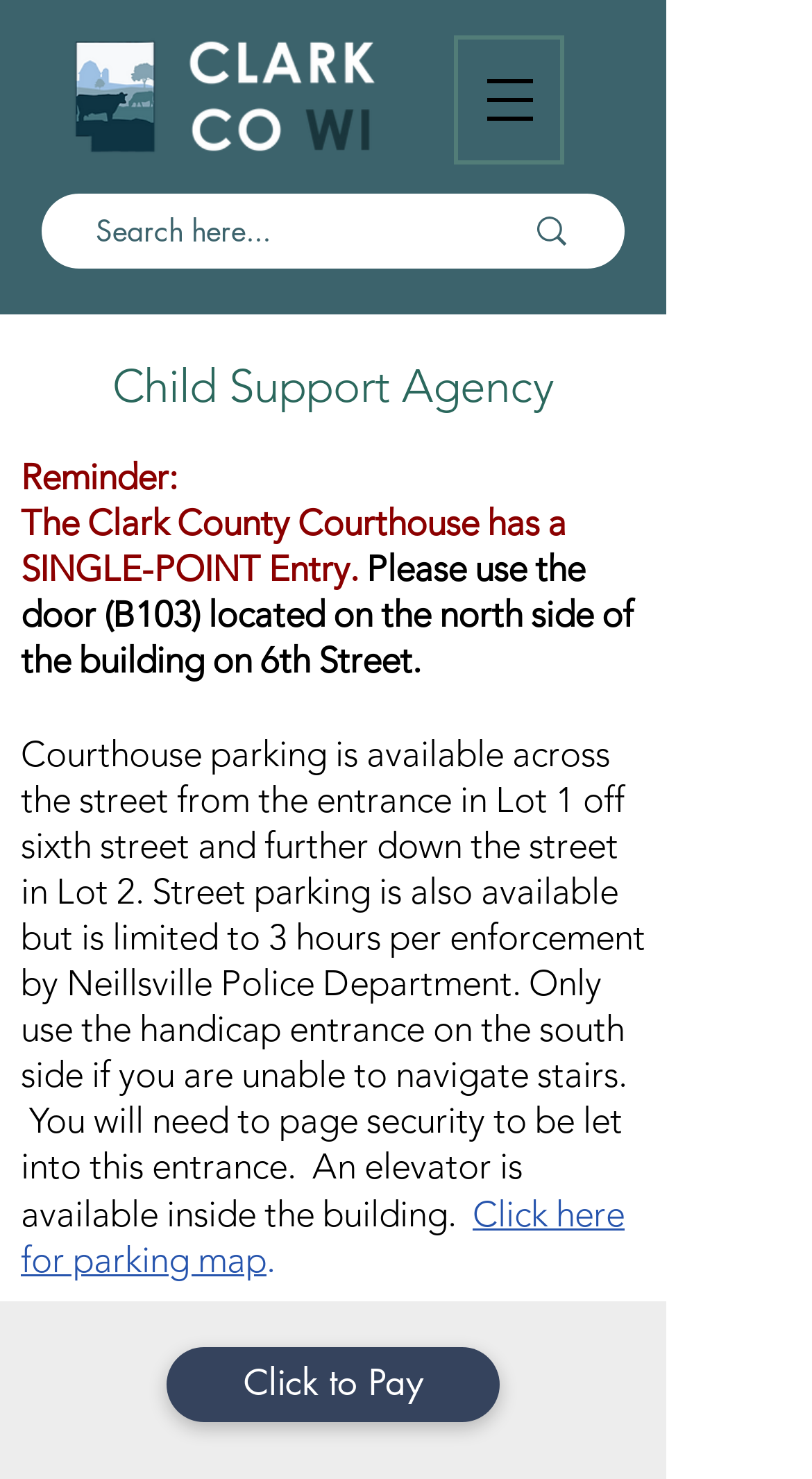From the details in the image, provide a thorough response to the question: Where is the Clark County Courthouse entrance located?

According to the text on the webpage, the Clark County Courthouse has a single-point entry, and the entrance is located on the north side of the building on 6th Street.